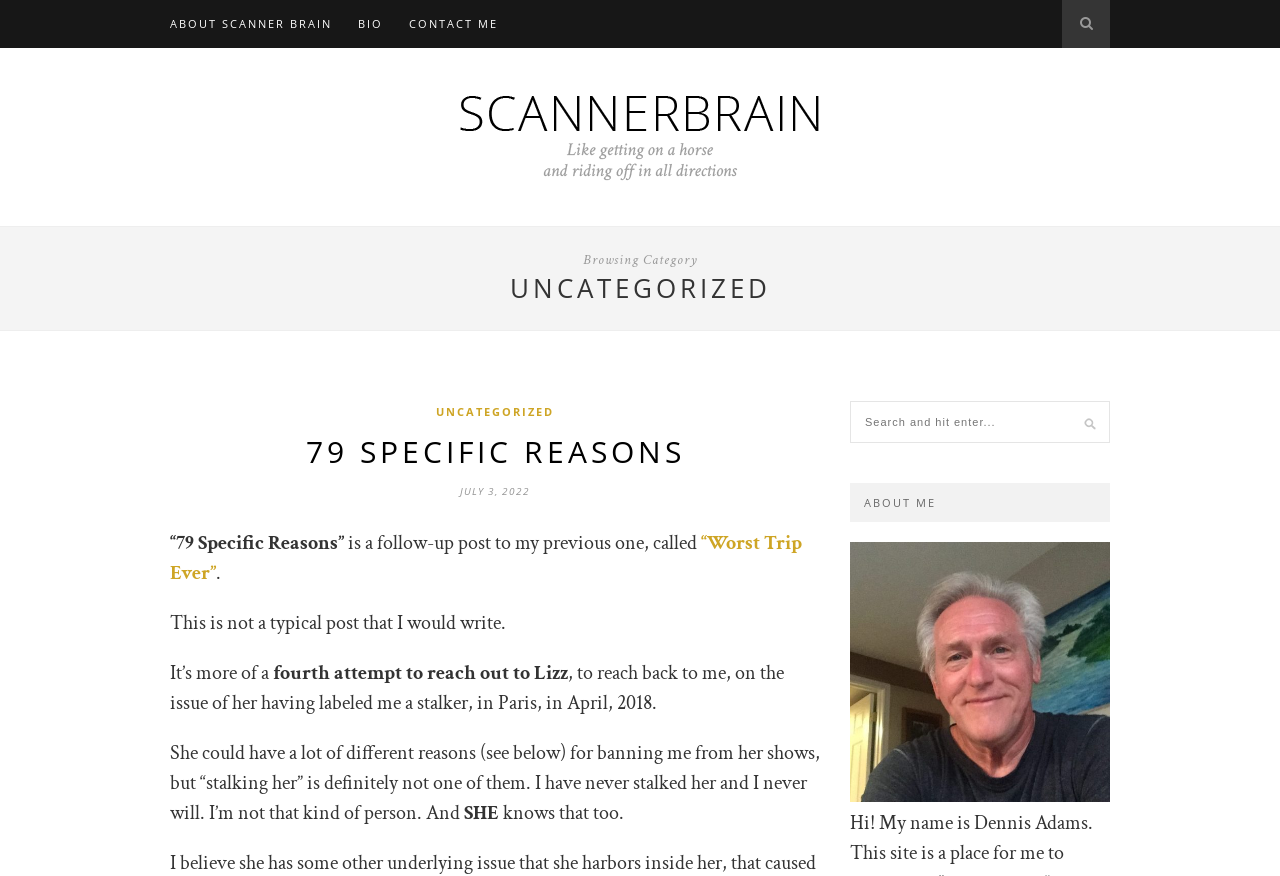Given the element description: "name="s" placeholder="Search and hit enter..."", predict the bounding box coordinates of this UI element. The coordinates must be four float numbers between 0 and 1, given as [left, top, right, bottom].

[0.664, 0.458, 0.867, 0.506]